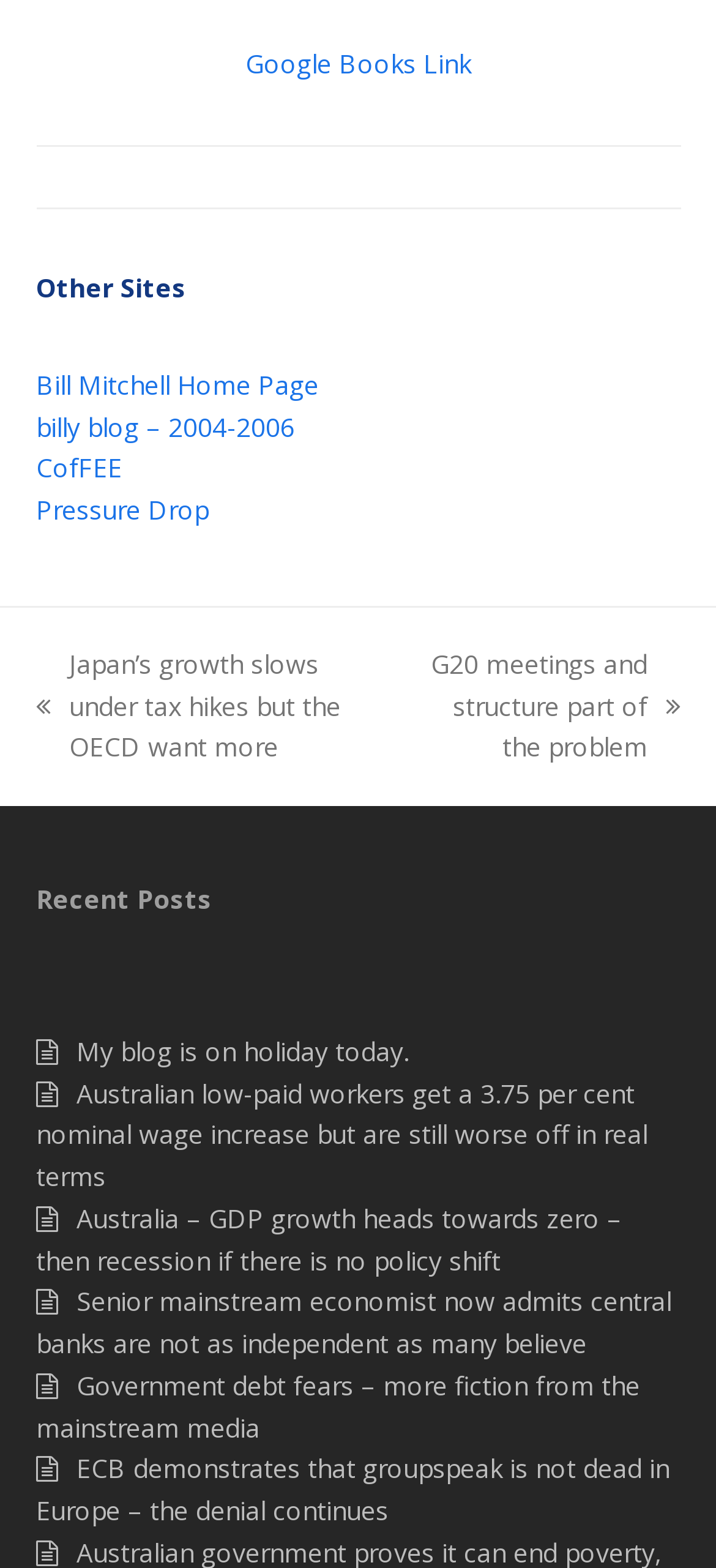Determine the bounding box coordinates of the target area to click to execute the following instruction: "Read about the pros and cons of grazing."

None